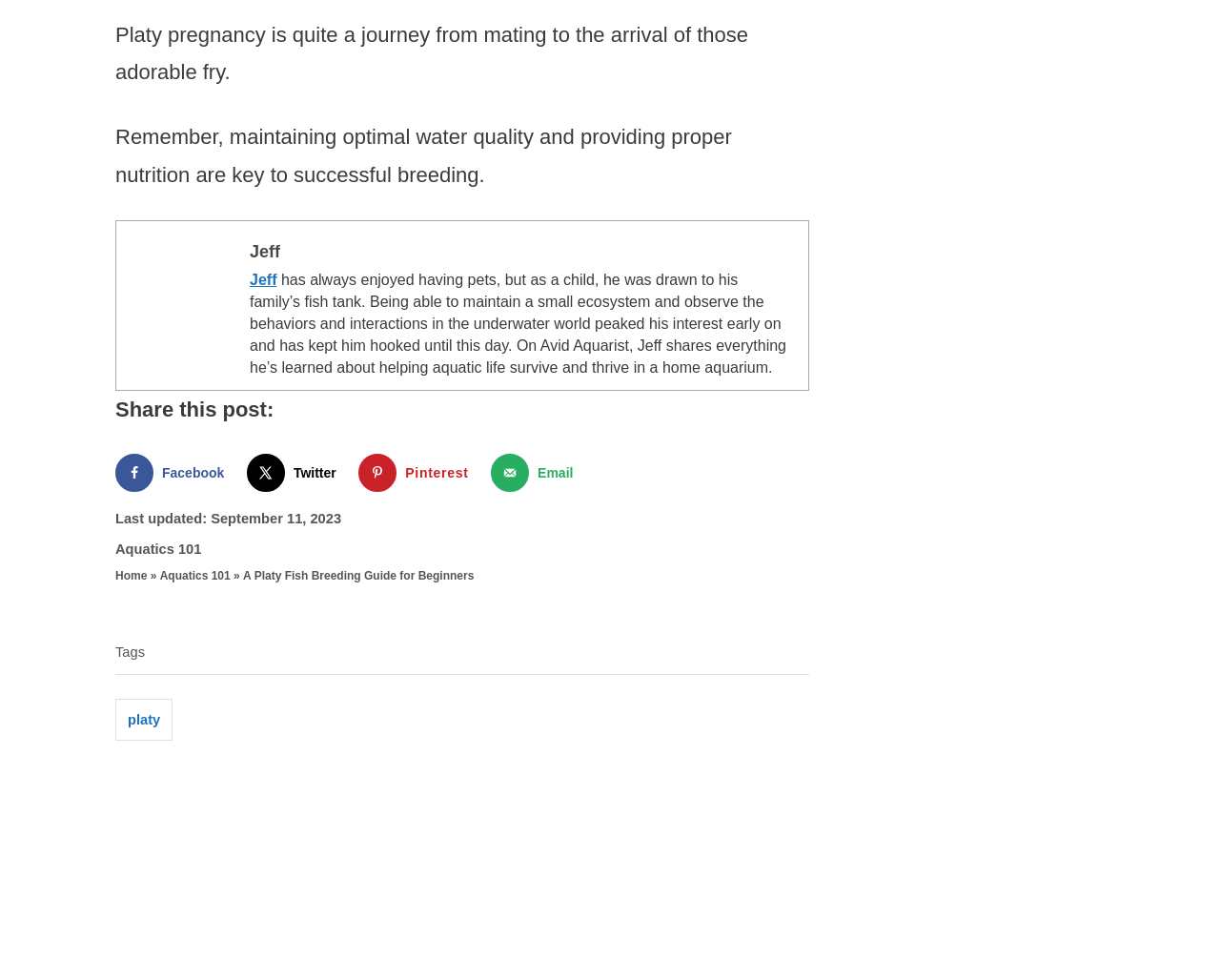Please reply to the following question with a single word or a short phrase:
What is the date of the last update?

September 11, 2023